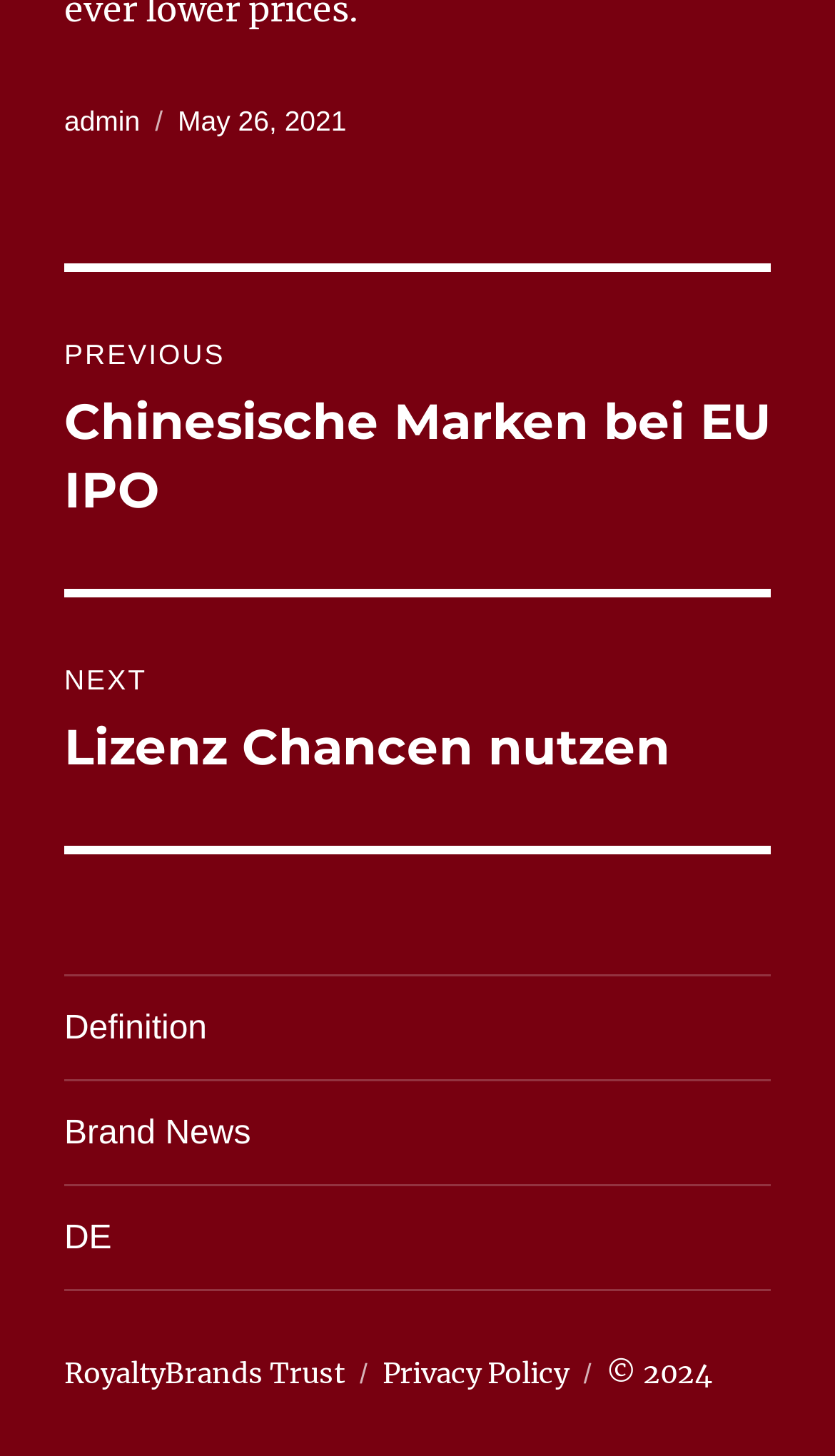Who is the author of the current post?
Please use the visual content to give a single word or phrase answer.

admin